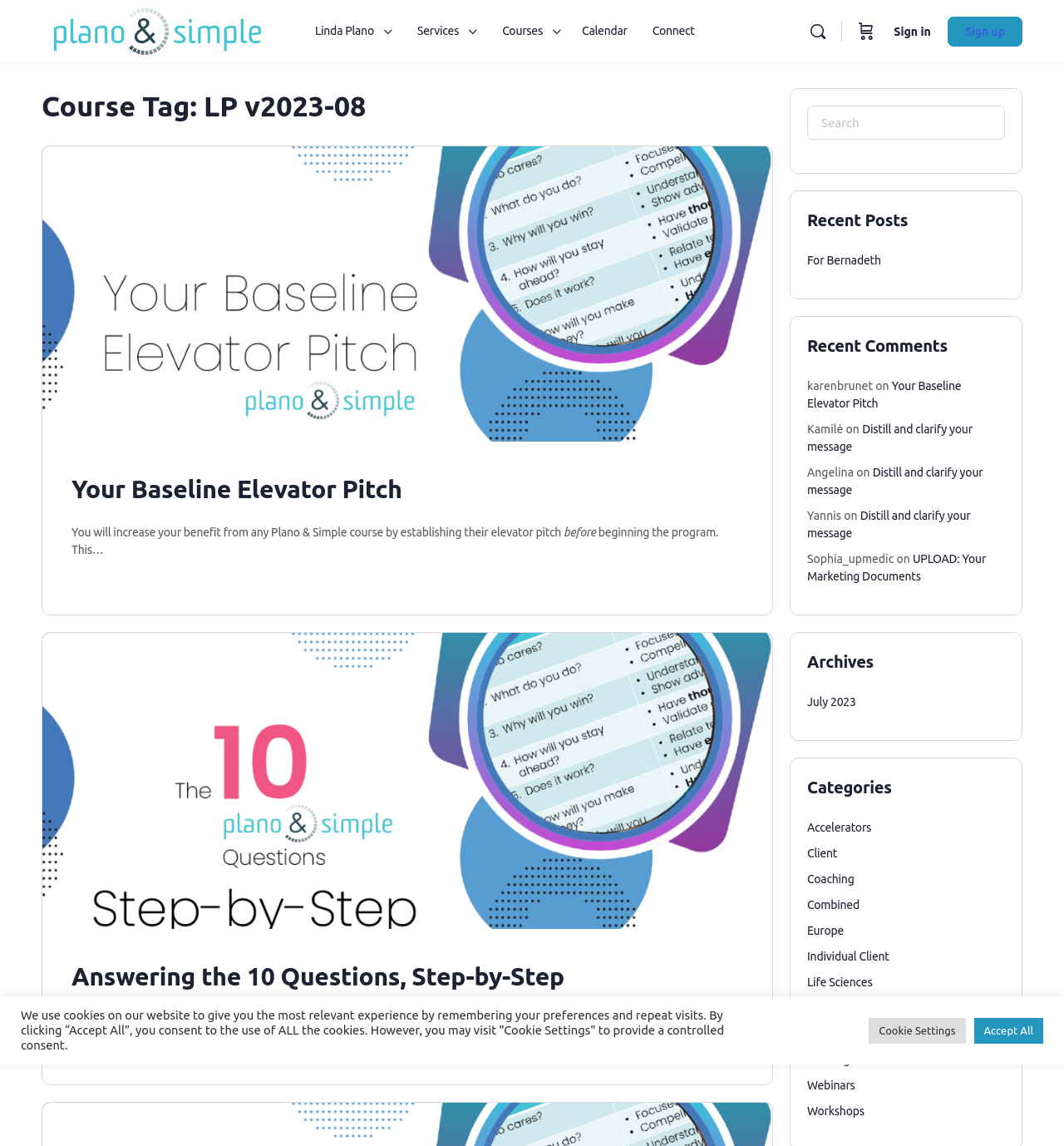How many recent posts are listed on the webpage?
Answer with a single word or phrase, using the screenshot for reference.

1